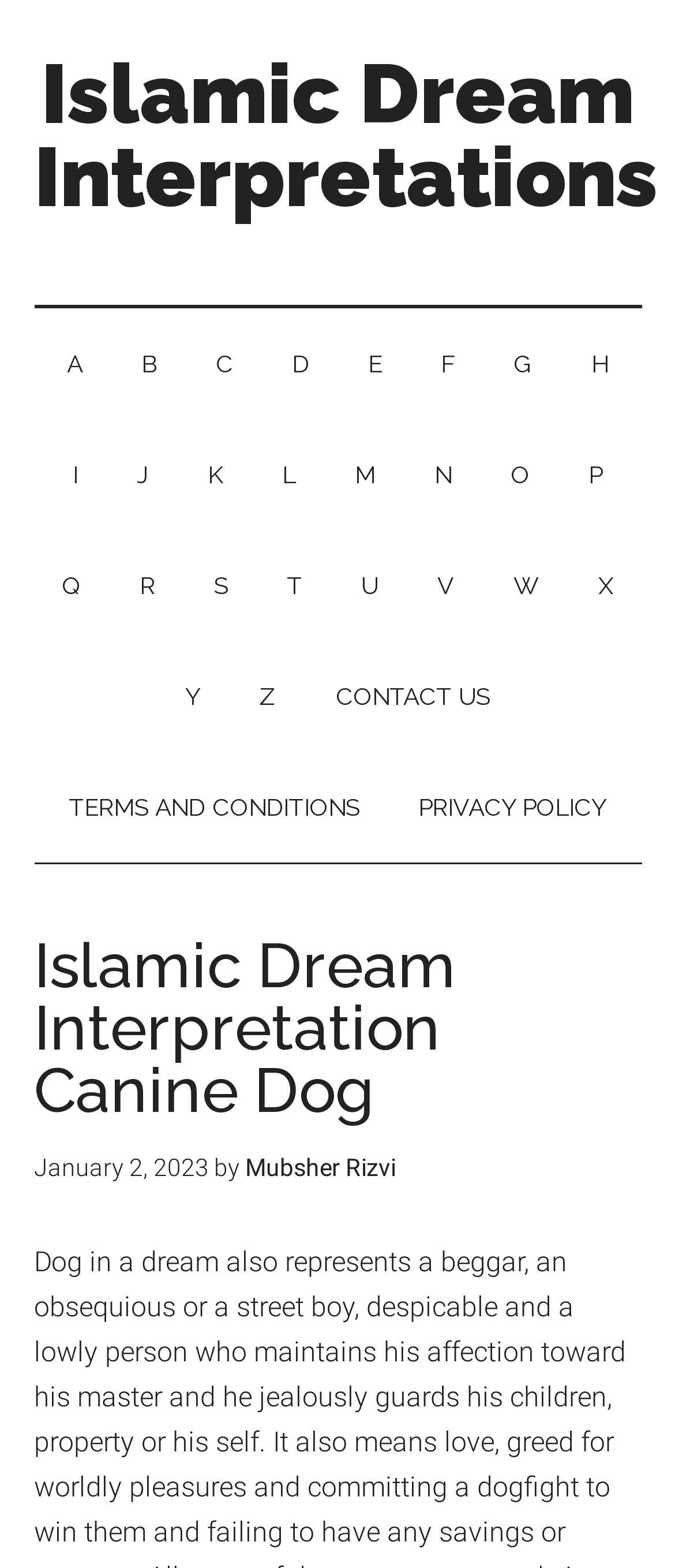Locate the bounding box of the UI element based on this description: "F". Provide four float numbers between 0 and 1 as [left, top, right, bottom].

[0.614, 0.197, 0.712, 0.267]